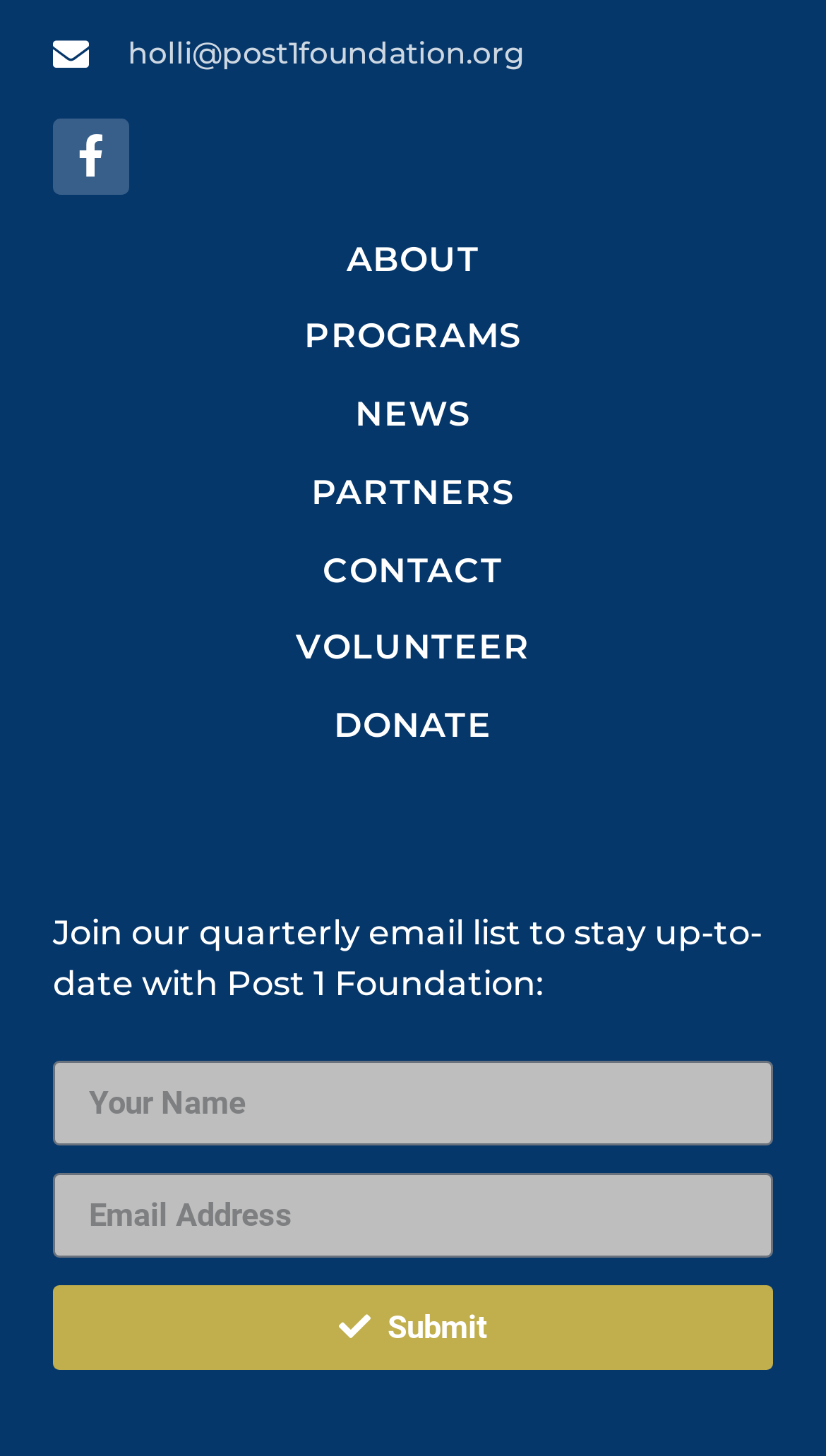Please answer the following question using a single word or phrase: 
How many navigation links are available?

7